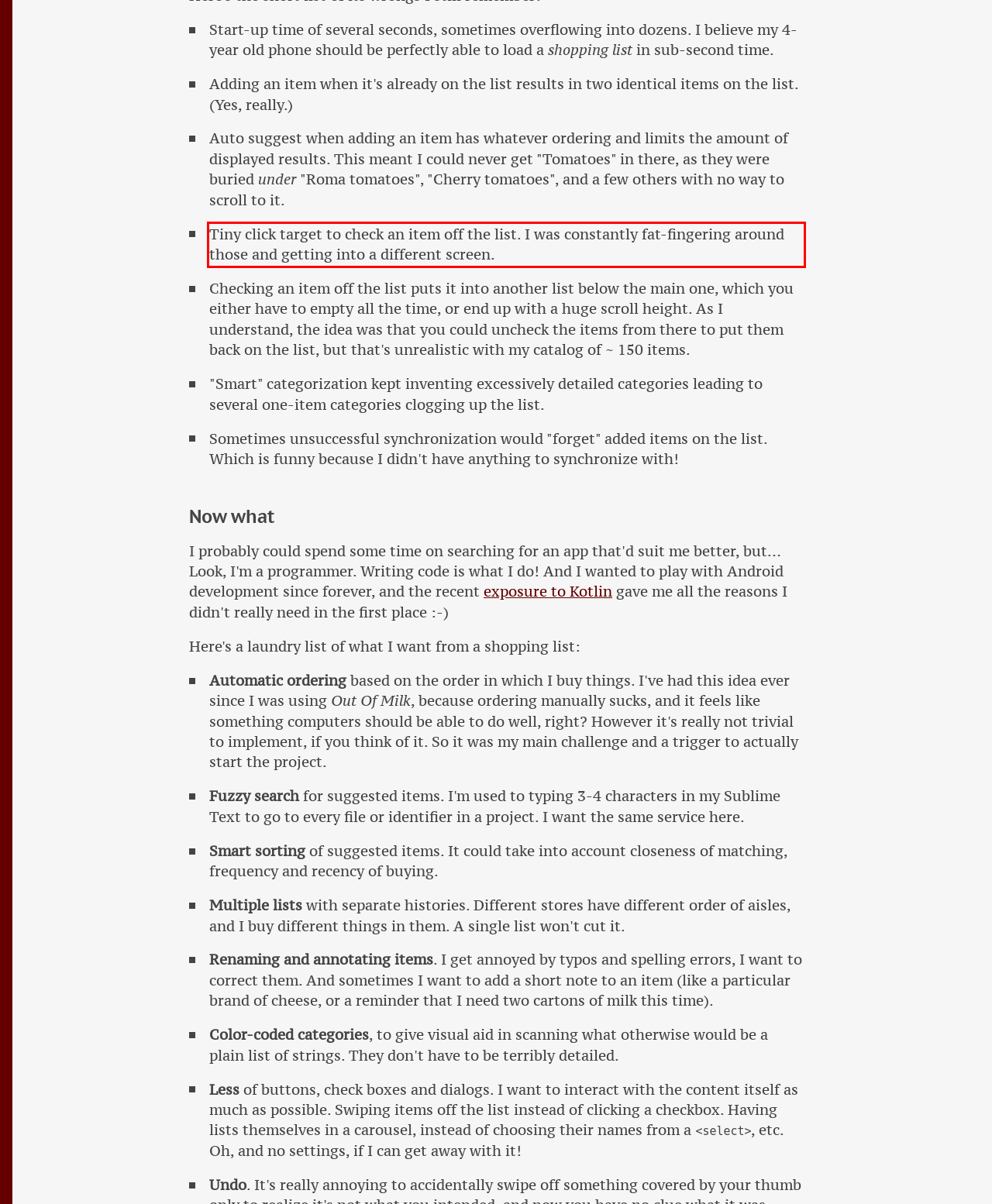Given a webpage screenshot with a red bounding box, perform OCR to read and deliver the text enclosed by the red bounding box.

Tiny click target to check an item off the list. I was constantly fat-fingering around those and getting into a different screen.